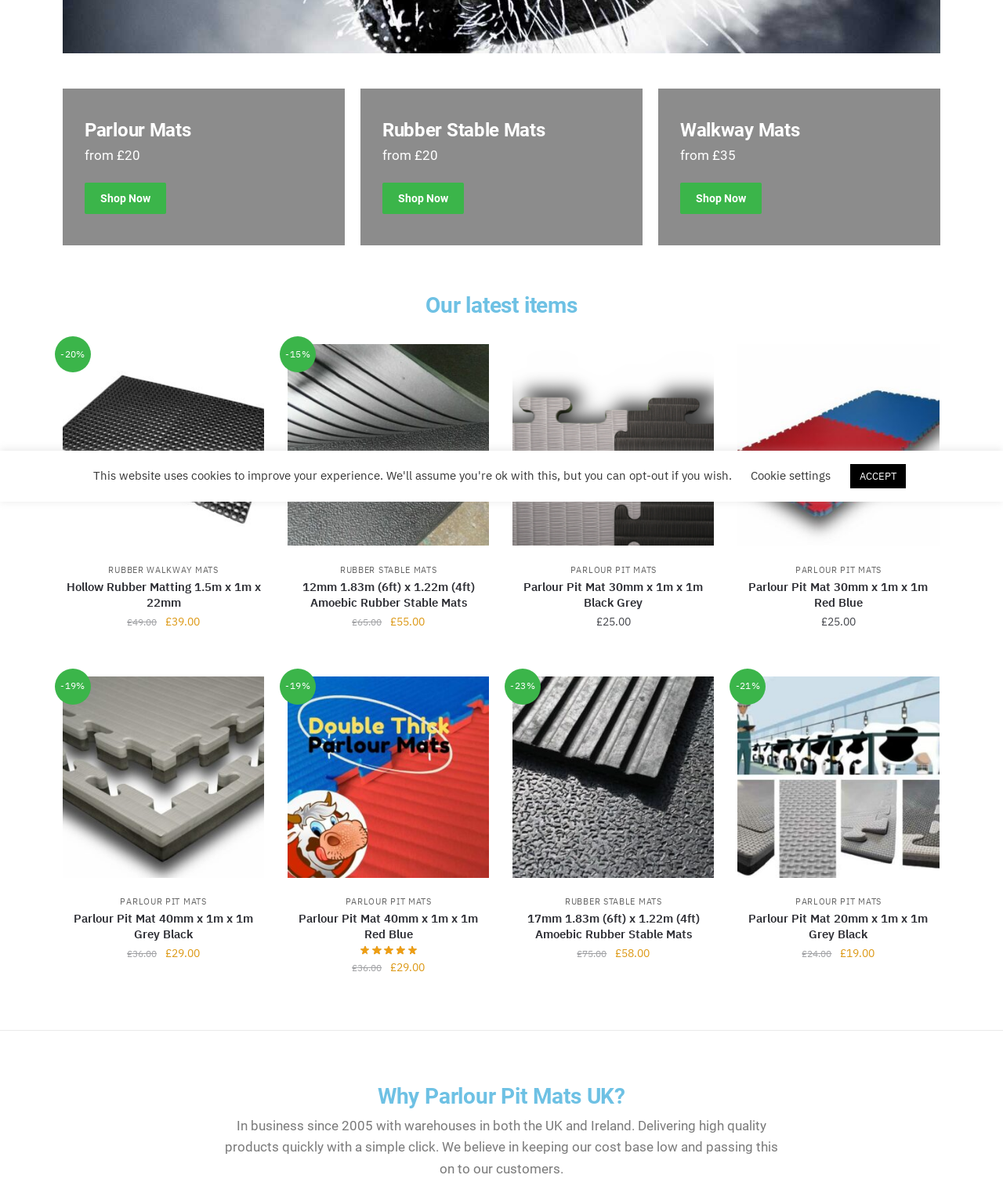Extract the bounding box coordinates for the UI element described by the text: "Parlour Pit Mats". The coordinates should be in the form of [left, top, right, bottom] with values between 0 and 1.

[0.344, 0.738, 0.43, 0.747]